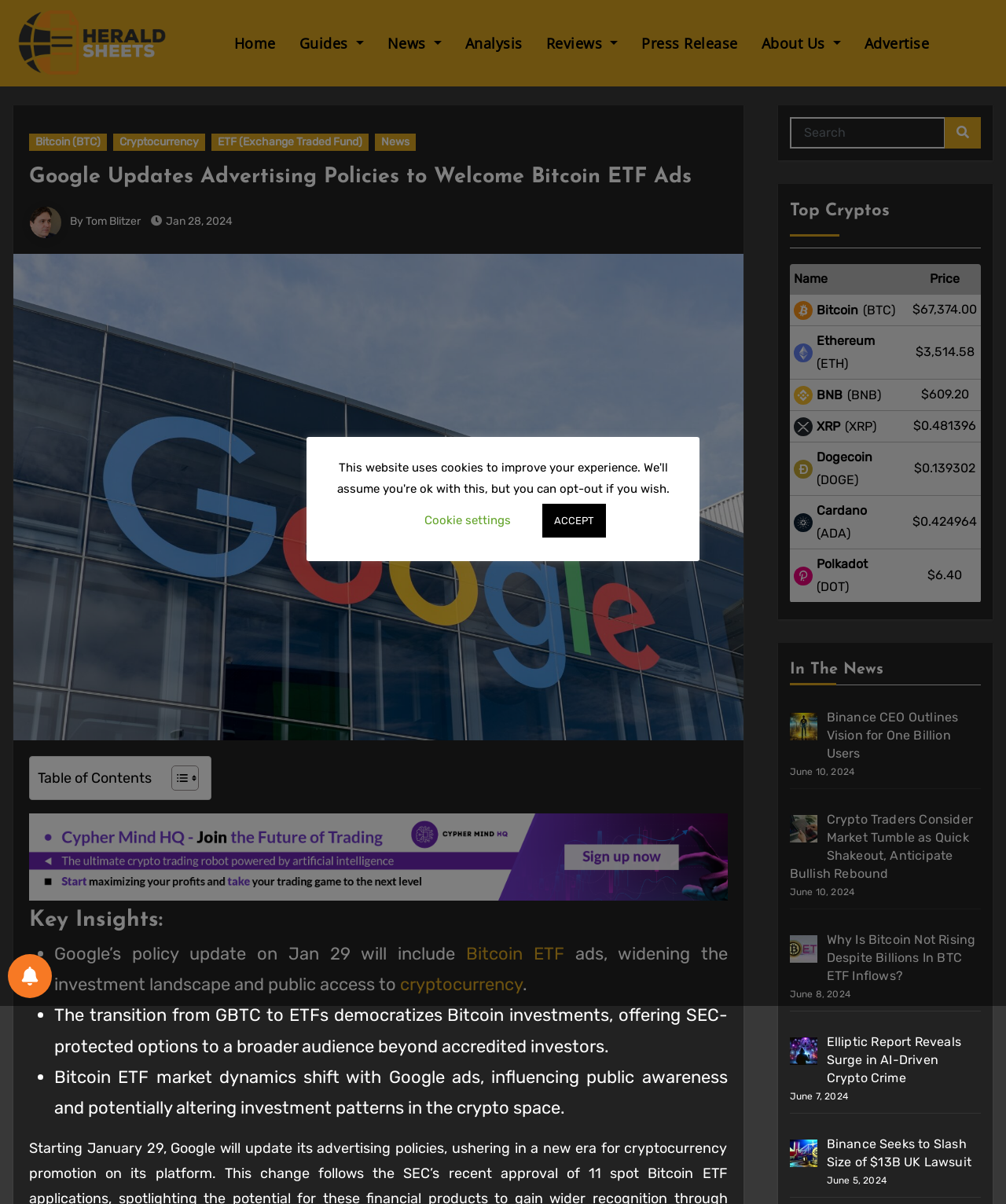Can you specify the bounding box coordinates for the region that should be clicked to fulfill this instruction: "Search for something".

[0.785, 0.097, 0.975, 0.123]